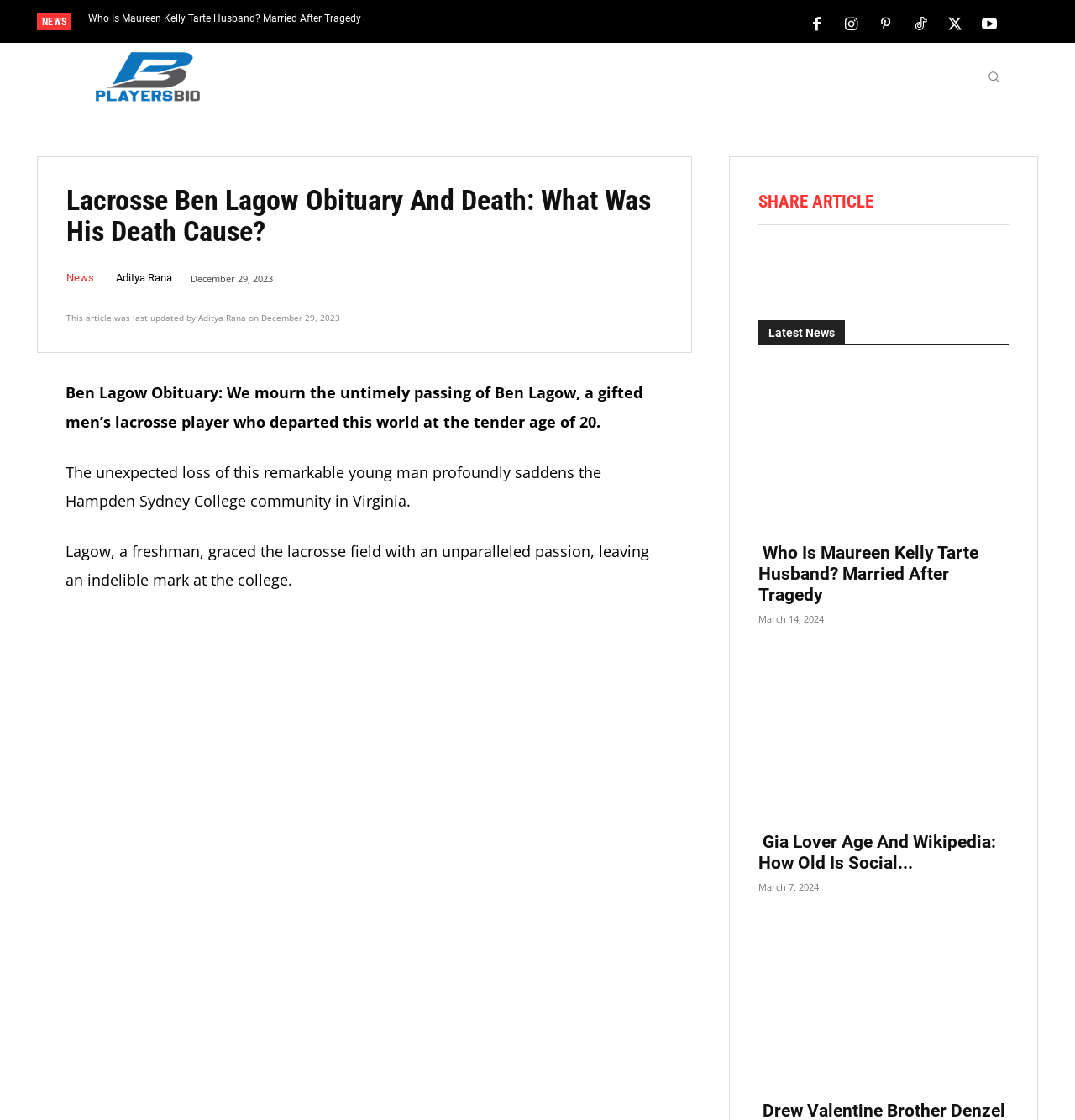Pinpoint the bounding box coordinates of the clickable area needed to execute the instruction: "View the article about Gia Lover's age and Wikipedia". The coordinates should be specified as four float numbers between 0 and 1, i.e., [left, top, right, bottom].

[0.705, 0.586, 0.938, 0.733]